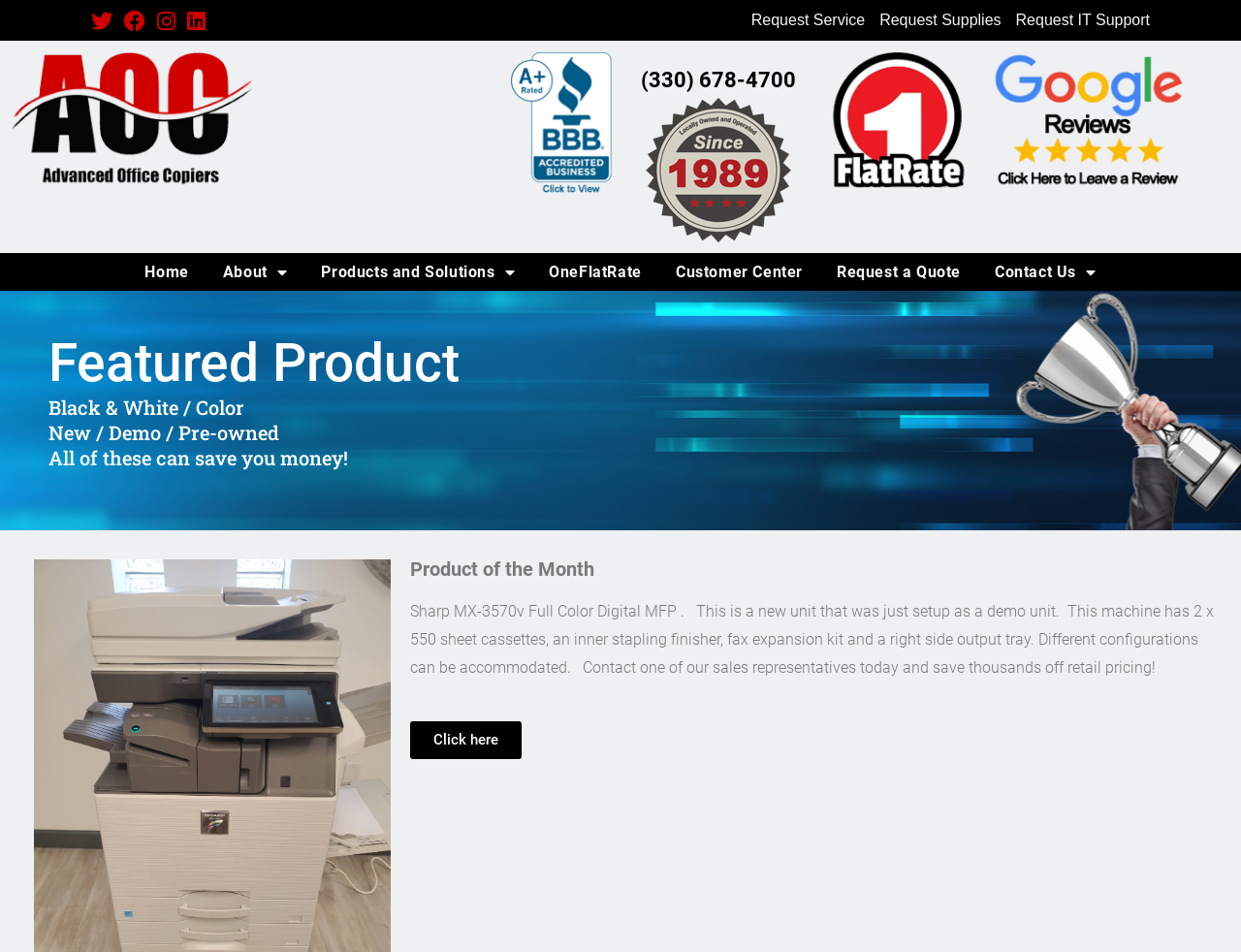Determine the coordinates of the bounding box for the clickable area needed to execute this instruction: "Go to Stanford Medicine magazine".

None